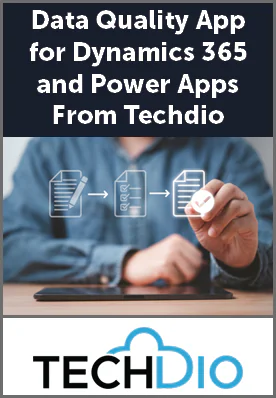Give a meticulous account of what the image depicts.

The image promotes a "Data Quality App for Dynamics 365 and Power Apps" developed by Techdio. It features a visually engaging design with a hand reaching towards icons representing data documents, emphasizing the app's focus on enhancing data quality and management within the Dynamics 365 and Power Apps environments. The top half displays bold text stating the app's purpose, while the bottom half showcases the Techdio logo in a modern design, reinforcing the brand's identity. This image effectively communicates the app's commitment to improving data integrity and usability for users in business applications.